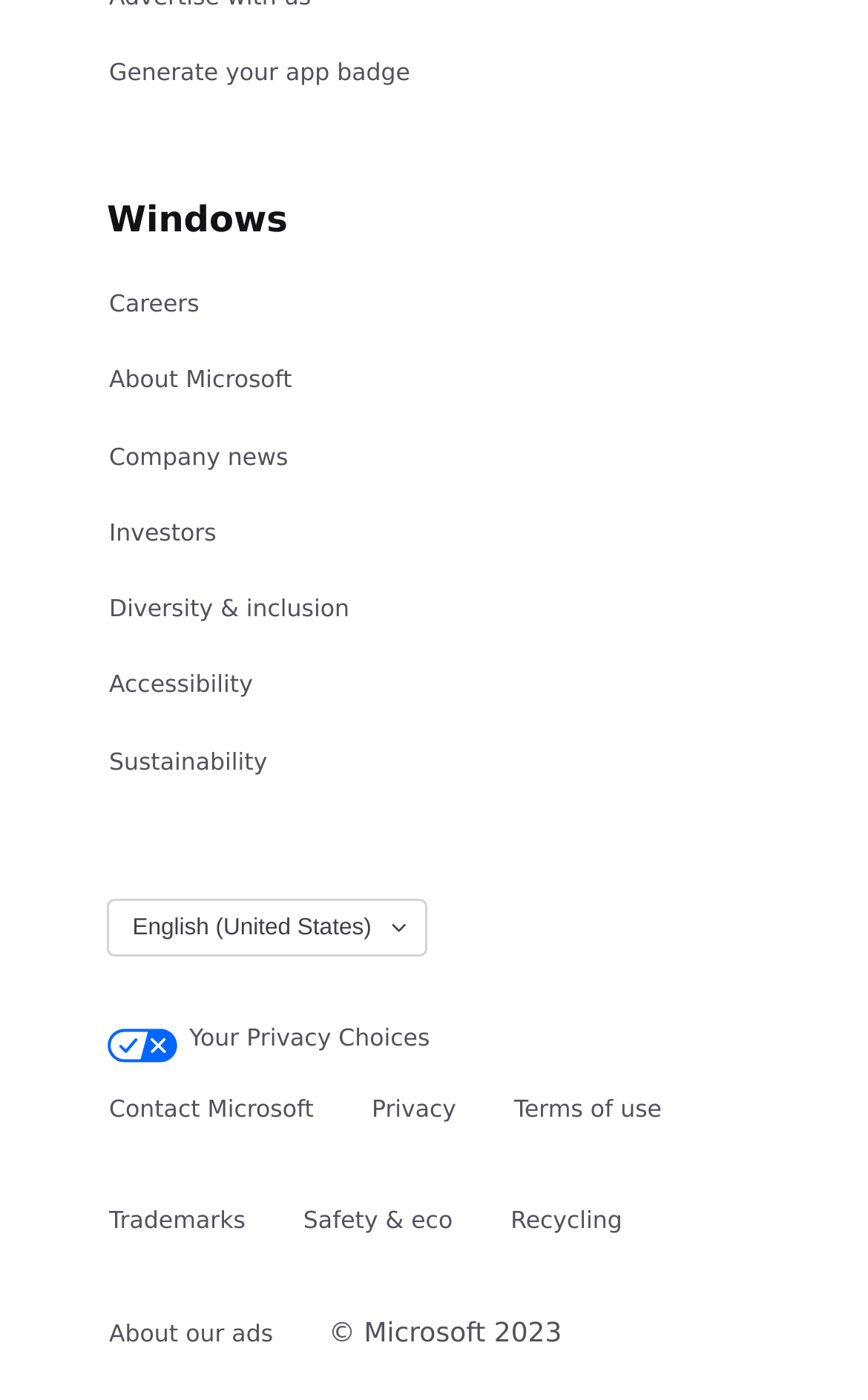Predict the bounding box for the UI component with the following description: "name="prefix"".

[0.123, 0.524, 0.311, 0.565]